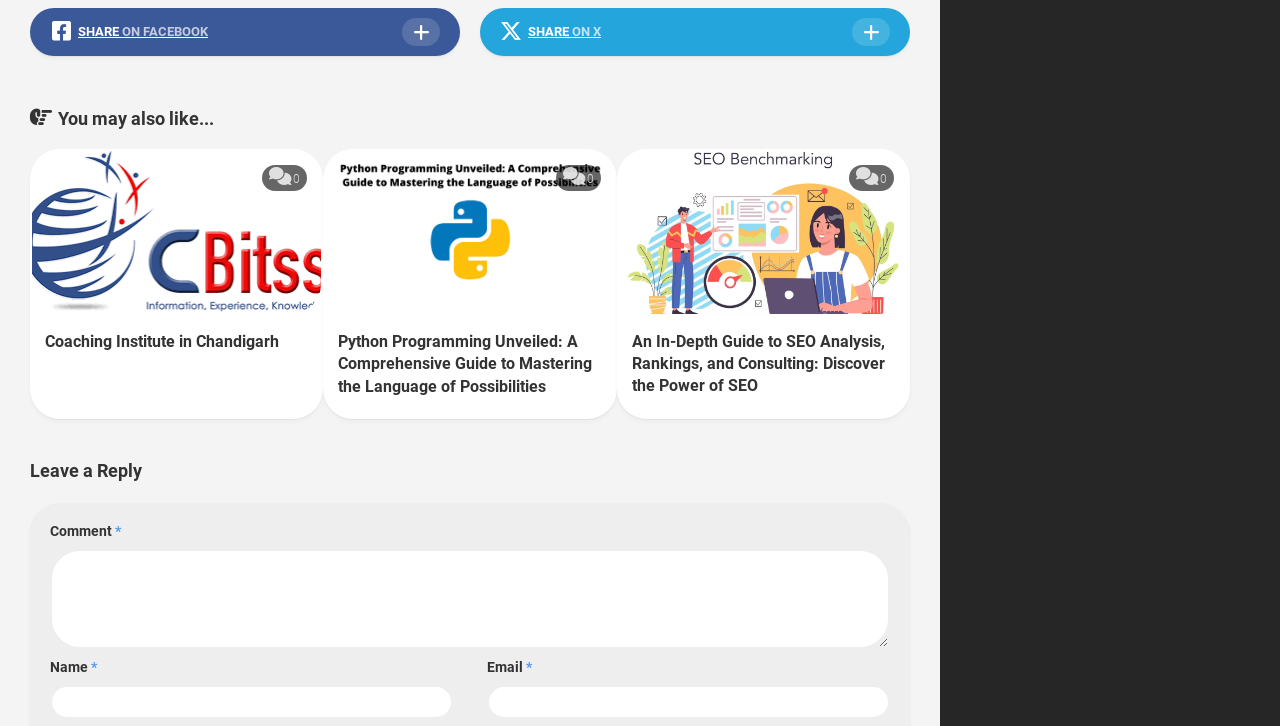Please locate the bounding box coordinates of the element that should be clicked to achieve the given instruction: "Click on Python Programming".

[0.254, 0.208, 0.48, 0.433]